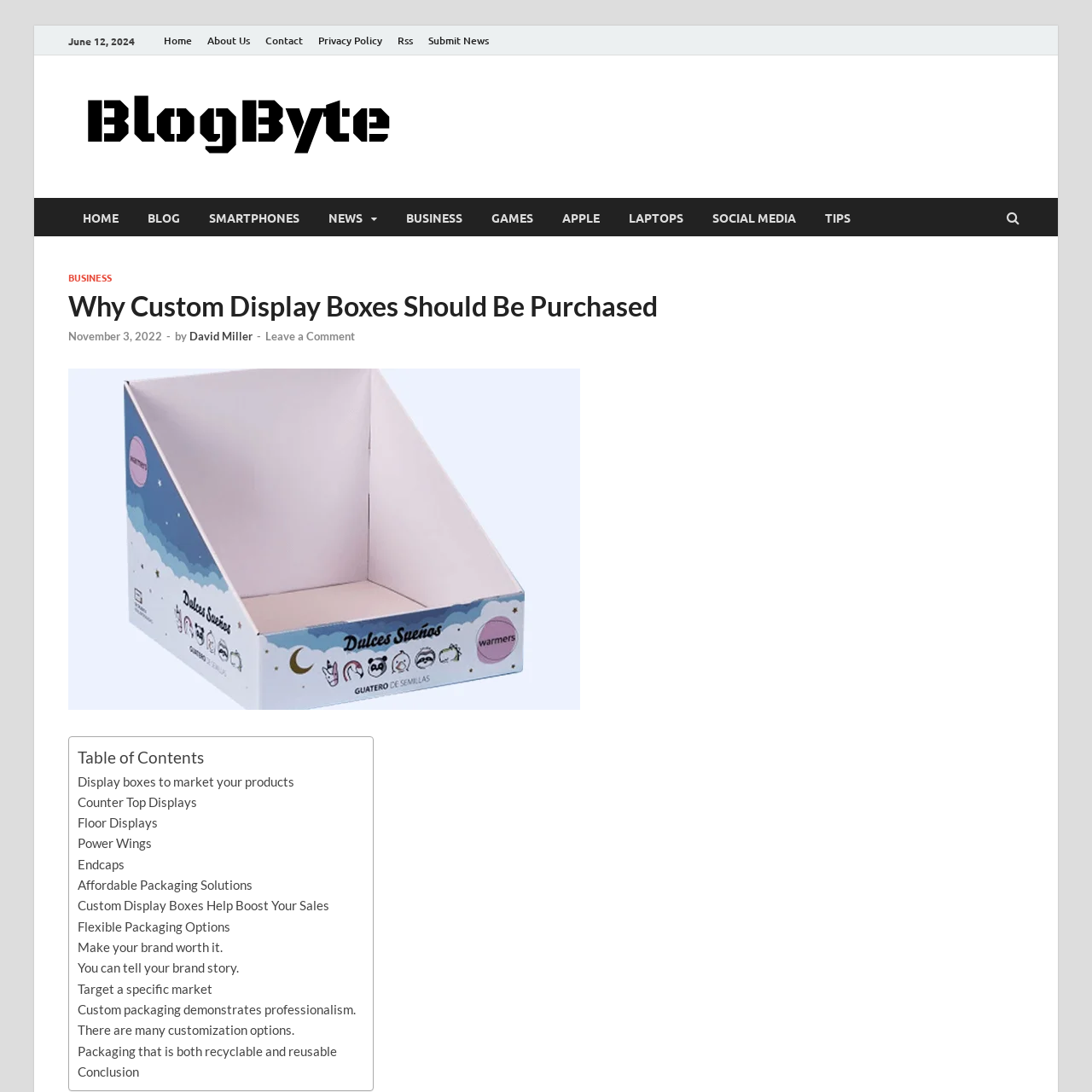Generate the text content of the main headline of the webpage.

Why Custom Display Boxes Should Be Purchased